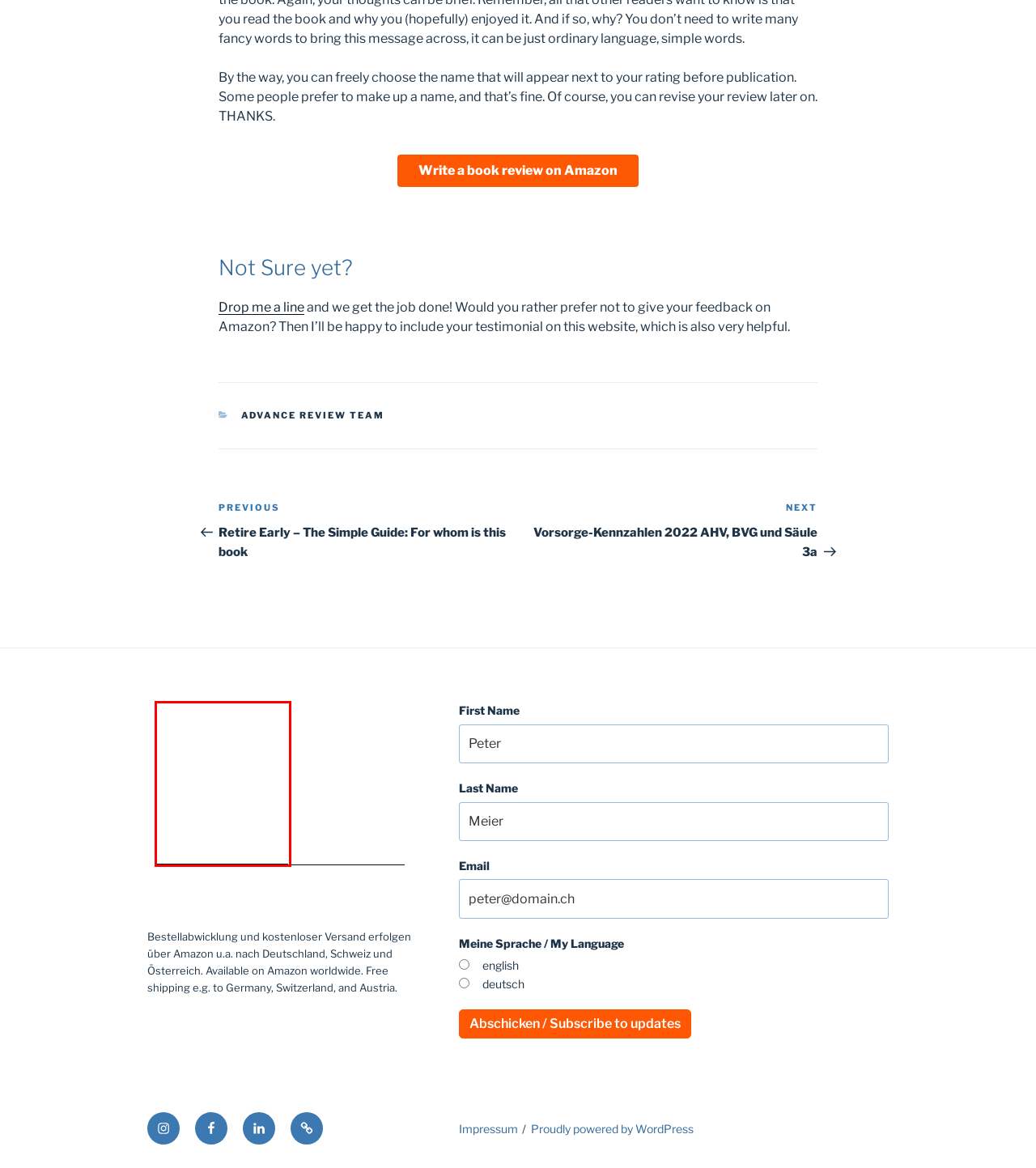You have a screenshot of a webpage with a red bounding box around an element. Choose the best matching webpage description that would appear after clicking the highlighted element. Here are the candidates:
A. Vorsorge-Kennzahlen 2022 AHV, BVG und Säule 3a • Private Finanzen
B. Retire Early - The Simple Guide: For whom is this book • Private Finanzen
C. Retire Early - The Simple Guide • Private Finanzen
D. Amazon.de
E. Advance Review Team Archives • Private Finanzen
F. Nützliche Tools. Useful tools • Private Finanzen
G. Impressum • Private Finanzen
H. Blog Tool, Publishing Platform, and CMS – WordPress.org

D